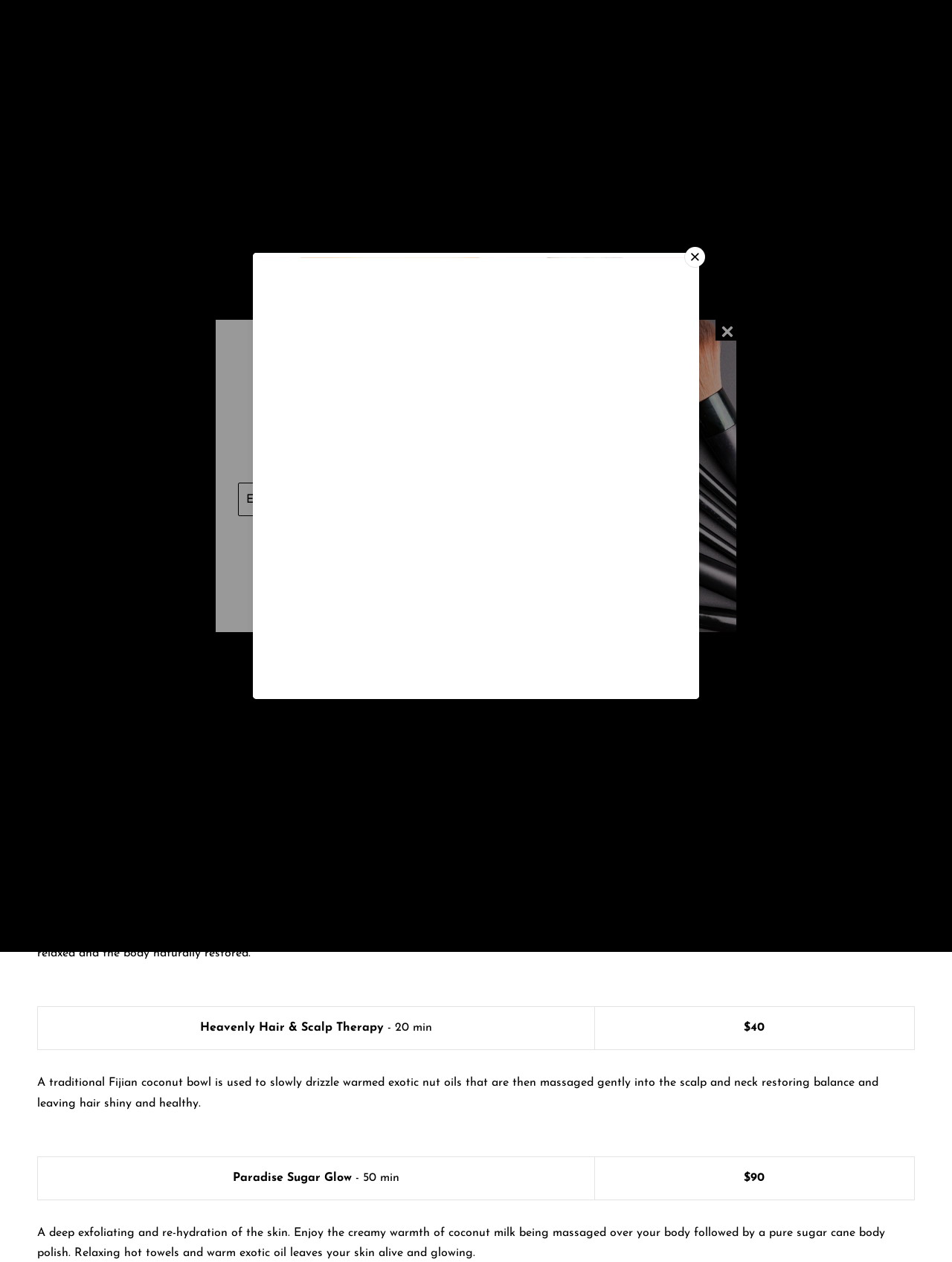How can I stay updated on the latest offers?
Please describe in detail the information shown in the image to answer the question.

I found the way to stay updated on the latest offers by looking at the section that says 'Get to know the latest offers'. This section has a textbox to enter an email address and a button to send the subscription request. This suggests that subscribing to the newsletter is the way to stay updated on the latest offers.